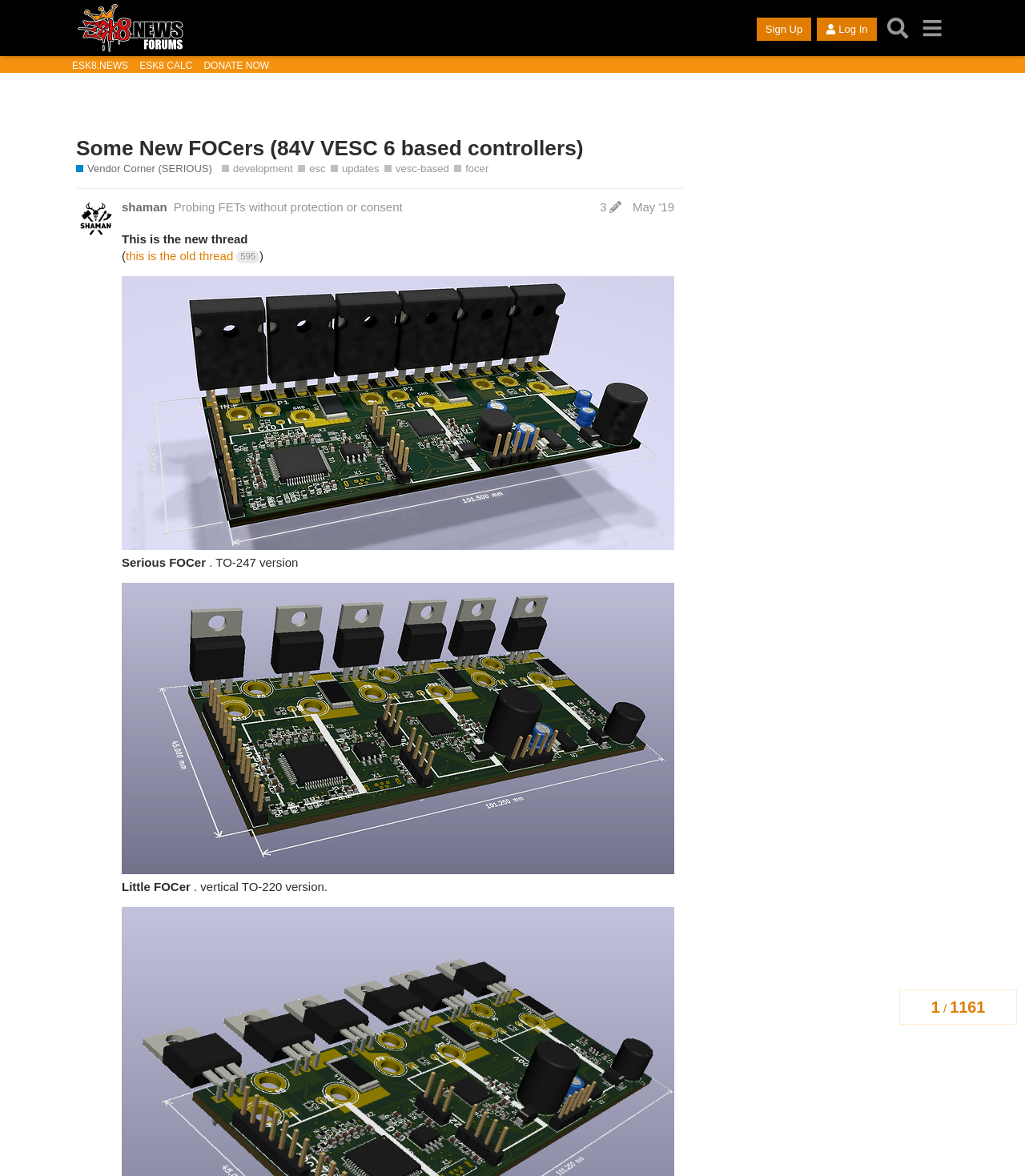What is the category of the current thread?
Answer the question with as much detail as possible.

The category of the current thread can be found in the breadcrumbs section, where it says 'Some New FOCers (84V VESC 6 based controllers) - Vendor Corner (SERIOUS)'.